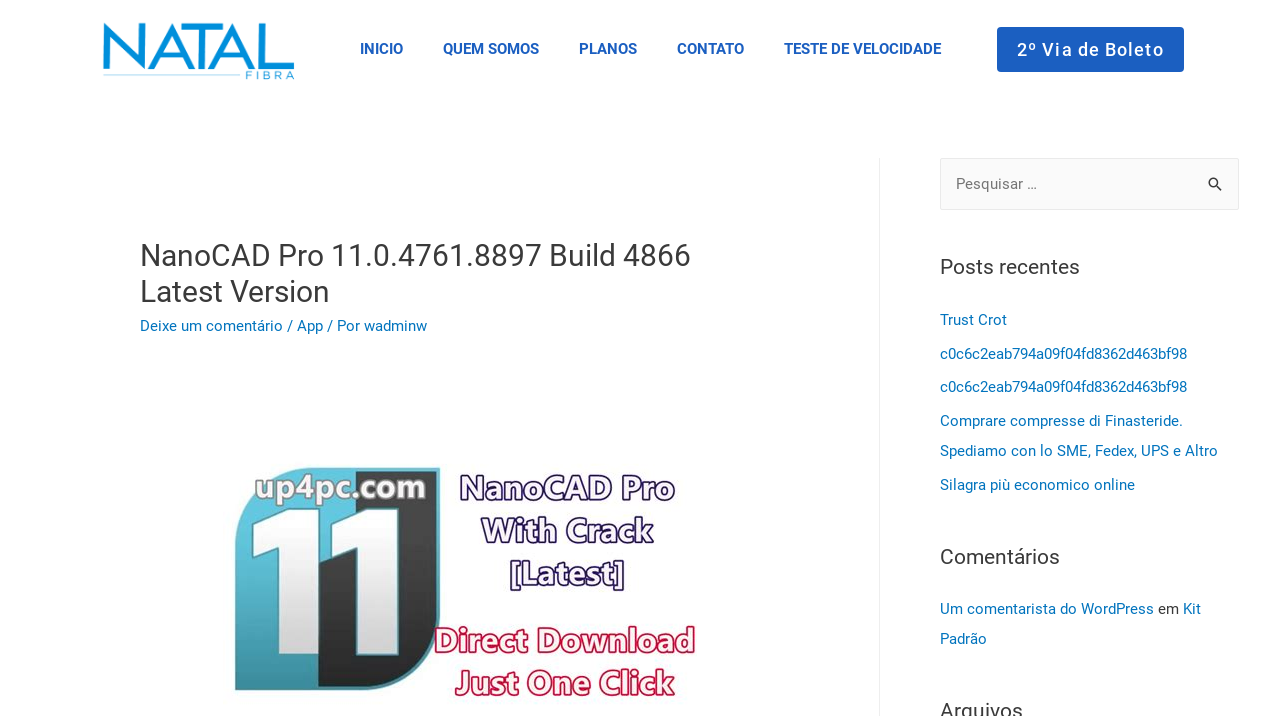Identify the bounding box for the UI element described as: "2º Via de Boleto". The coordinates should be four float numbers between 0 and 1, i.e., [left, top, right, bottom].

[0.779, 0.037, 0.925, 0.1]